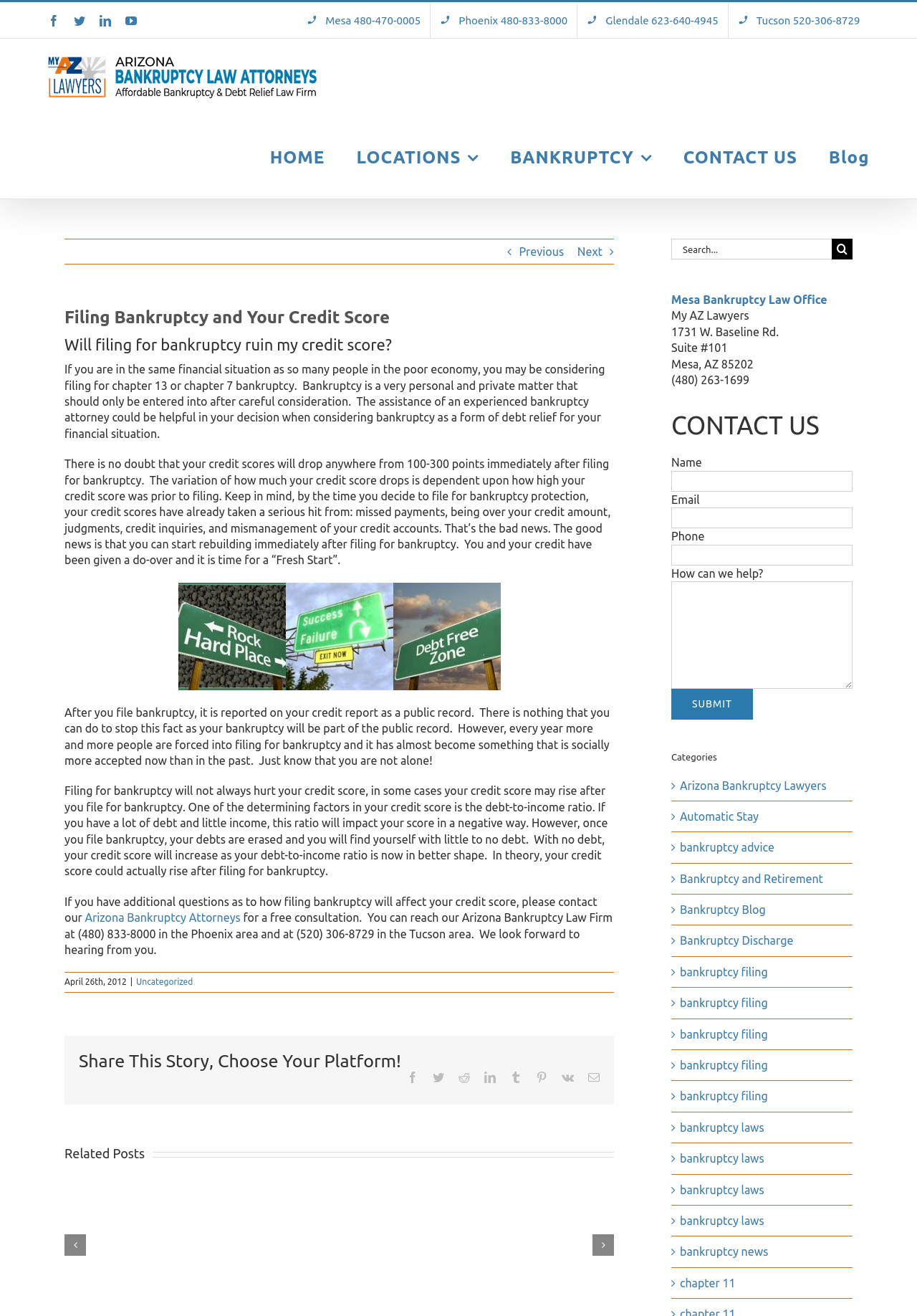Determine the bounding box for the UI element as described: "Mesa Bankruptcy Law Office". The coordinates should be represented as four float numbers between 0 and 1, formatted as [left, top, right, bottom].

[0.732, 0.223, 0.902, 0.233]